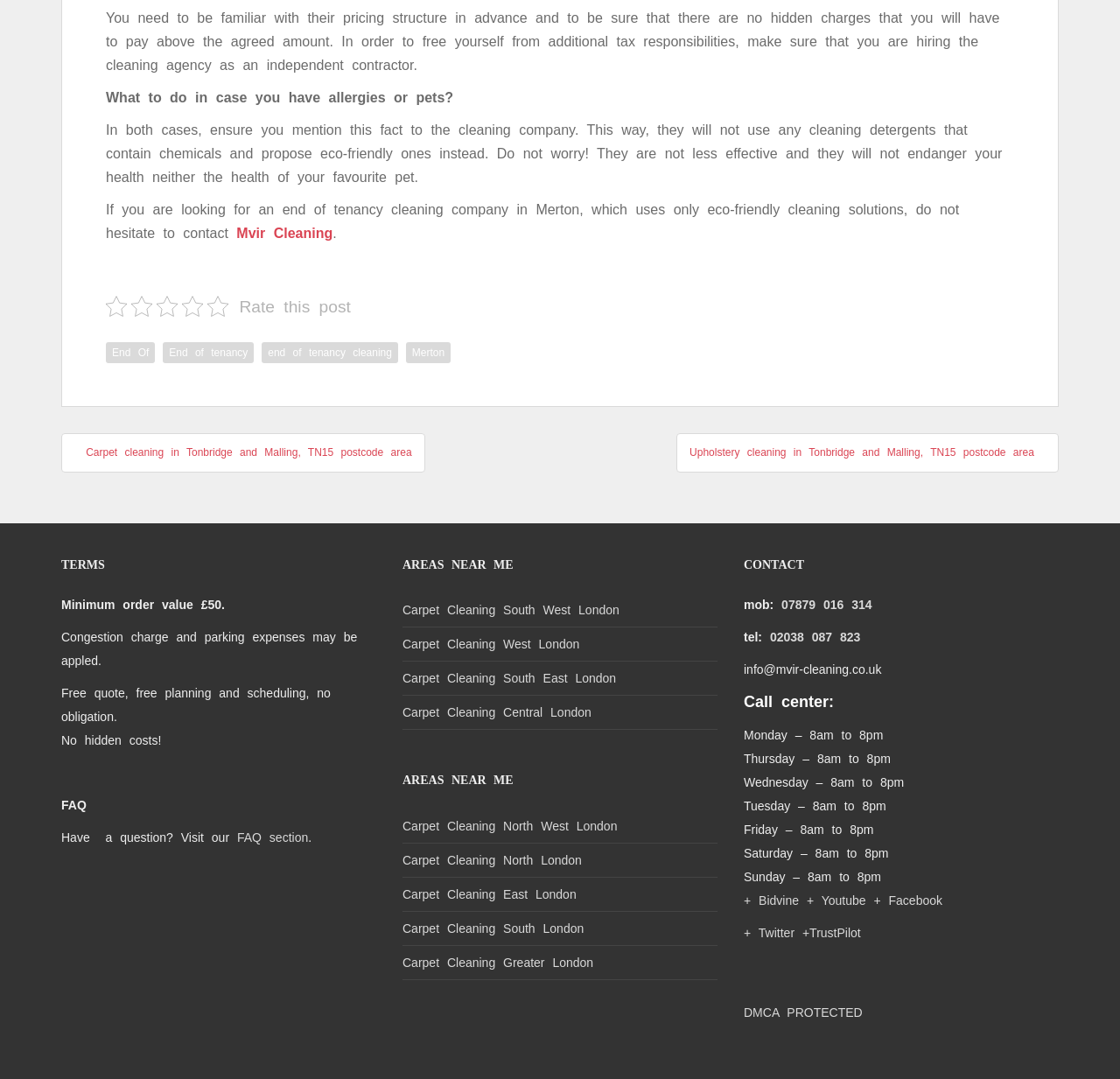Please analyze the image and give a detailed answer to the question:
What is the area mentioned in the post navigation section?

I found the answer in the post navigation section, where it says 'Carpet cleaning in Tonbridge and Malling, TN15 postcode area'.